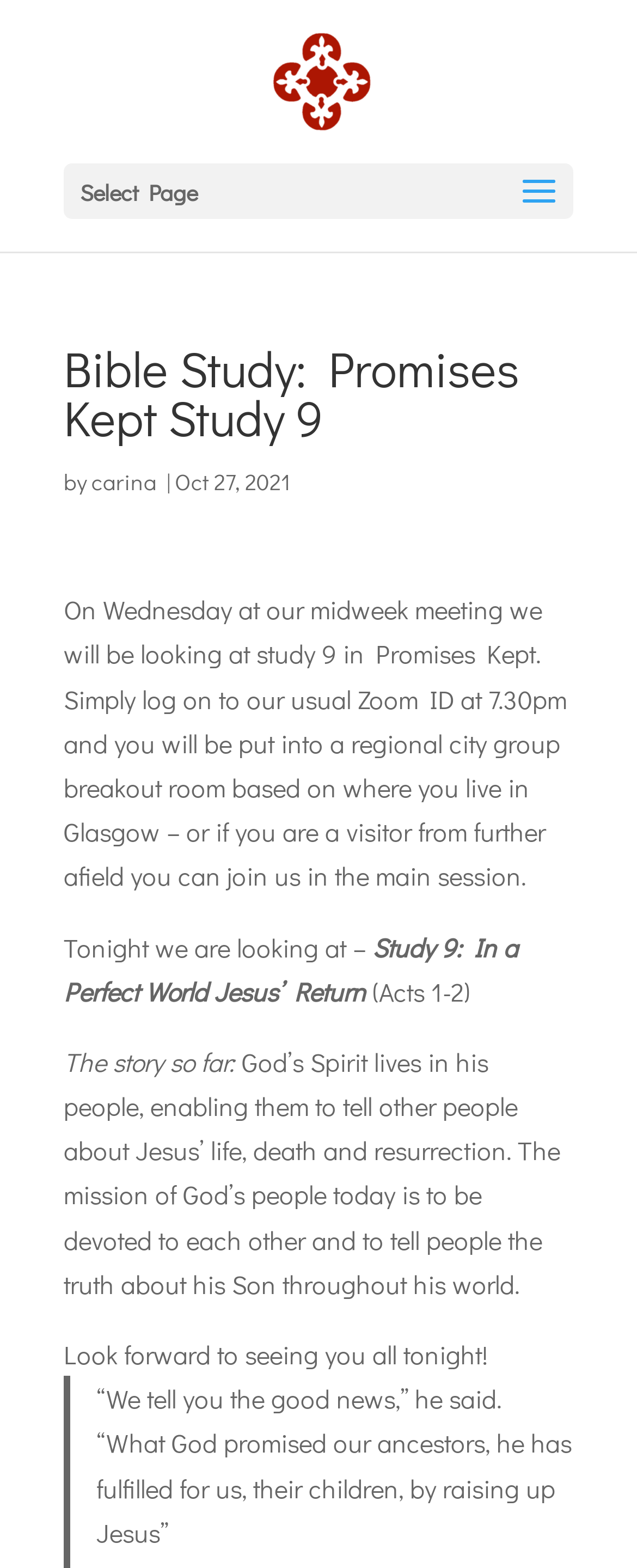What is the date of the study?
Examine the image closely and answer the question with as much detail as possible.

I found the answer by reading the text that mentions the date of the study, which is 'Oct 27, 2021'.